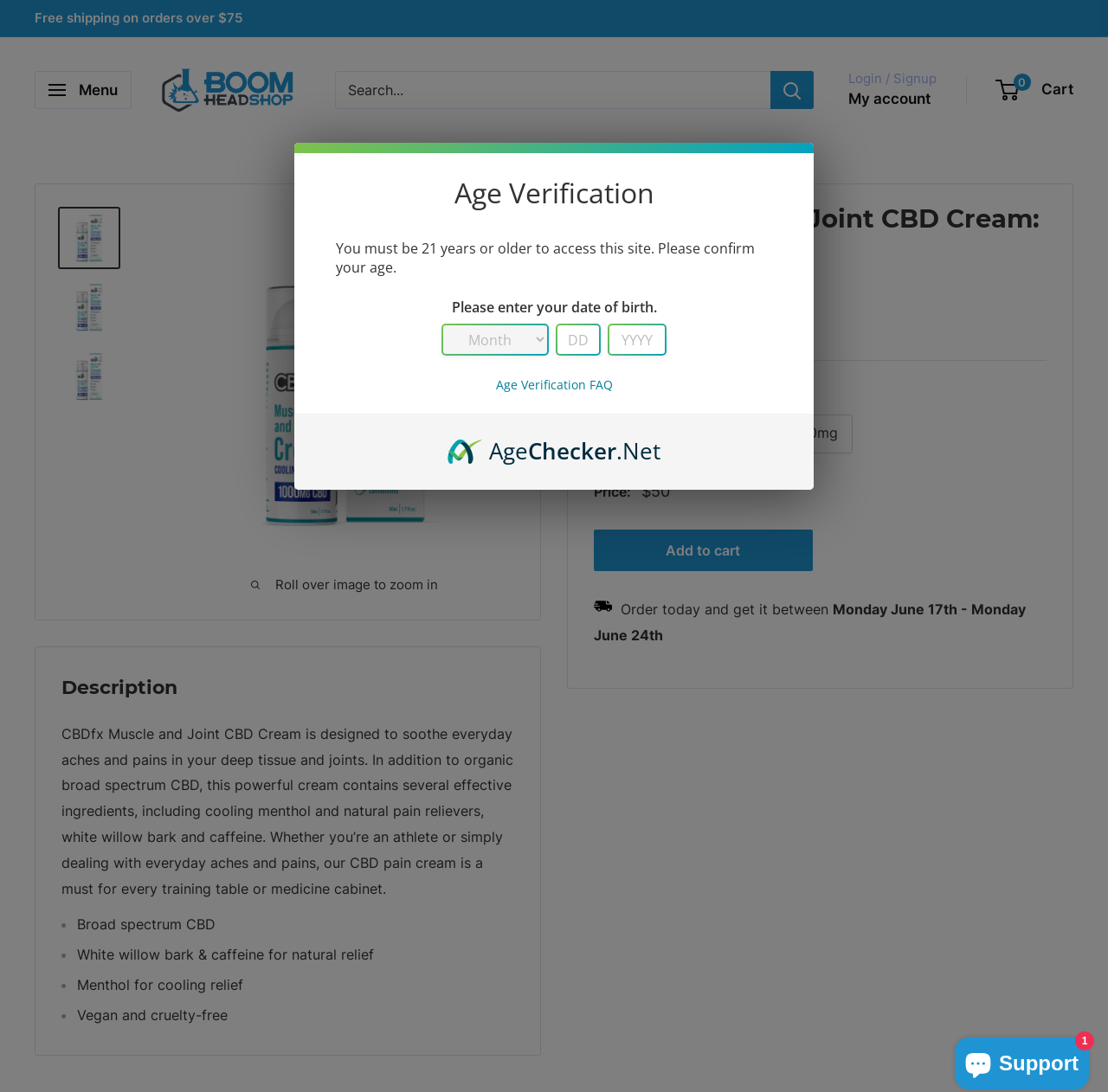Locate the UI element described by 0 Cart in the provided webpage screenshot. Return the bounding box coordinates in the format (top-left x, top-left y, bottom-right x, bottom-right y), ensuring all values are between 0 and 1.

[0.9, 0.07, 0.969, 0.095]